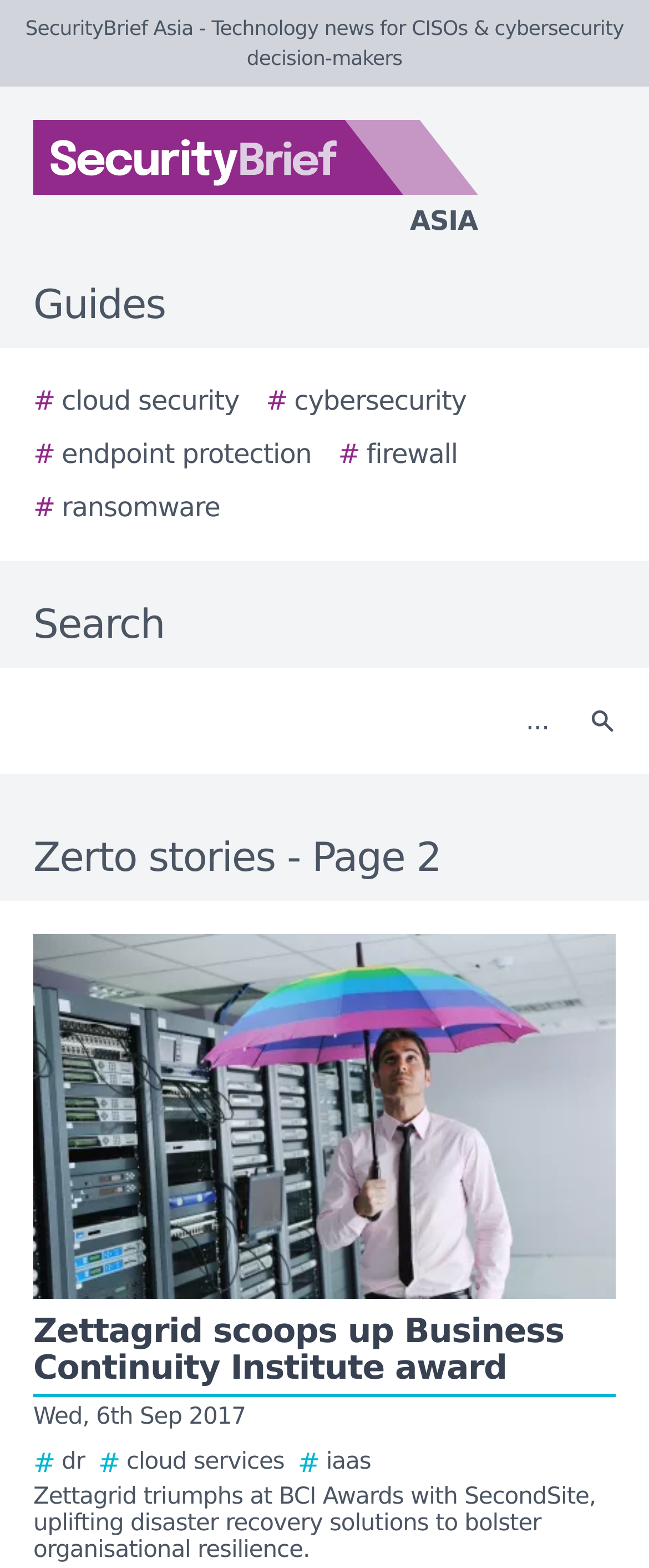Please respond to the question with a concise word or phrase:
How many images are there on the webpage?

3